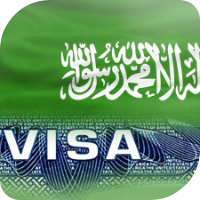Provide a thorough description of what you see in the image.

This image represents the concept of an e-visa for Saudi Arabia, prominently featuring the word "VISA" in bold letters against a backdrop of the Saudi flag. The green color of the flag symbolizes the nation, while the Arabic script adds a cultural touch, reflecting Saudi Arabia's heritage. This visual accompanies essential information regarding visa validity, processing times, and application requirements, helping travelers understand the necessary steps to obtain their visa for visiting Saudi Arabia.